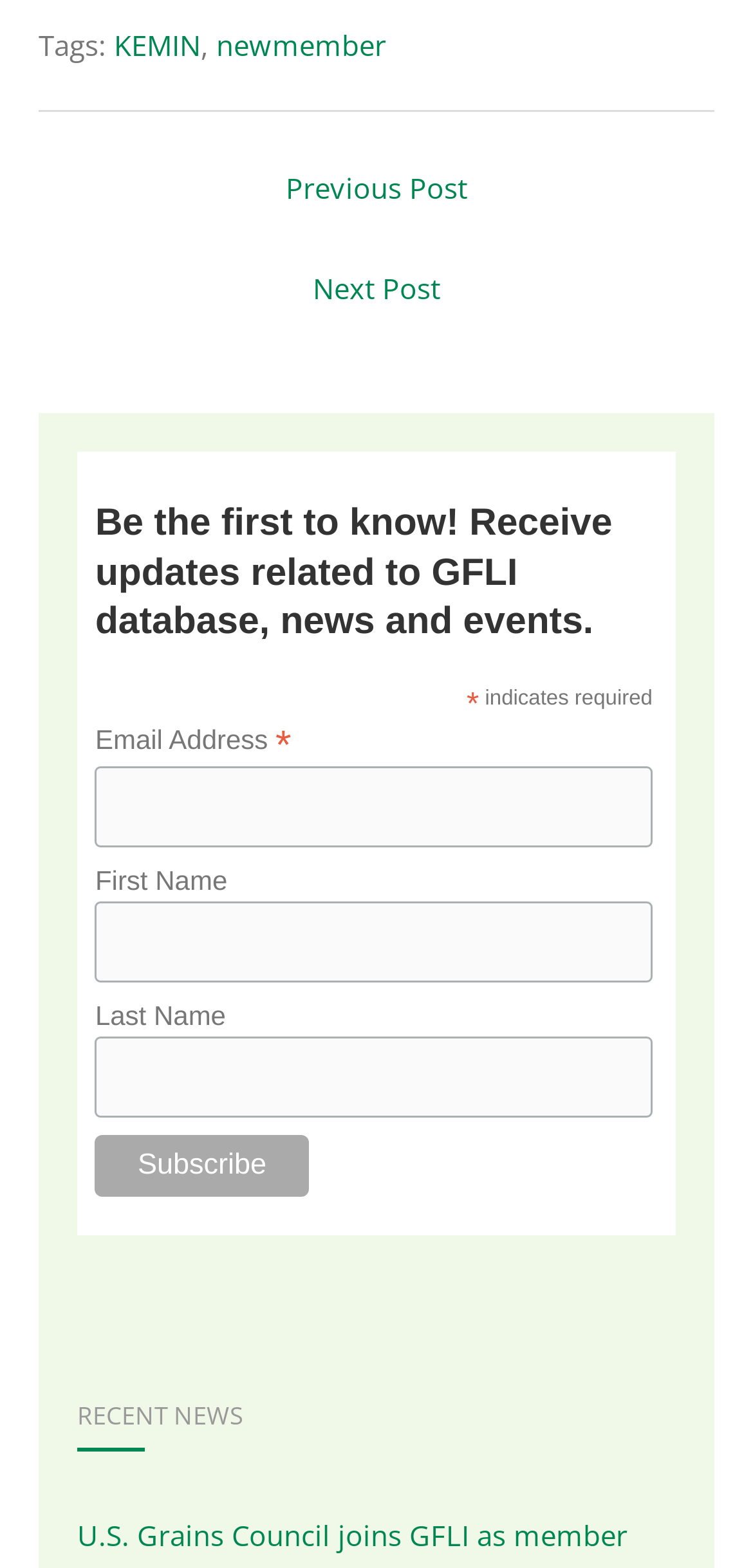Please provide the bounding box coordinates in the format (top-left x, top-left y, bottom-right x, bottom-right y). Remember, all values are floating point numbers between 0 and 1. What is the bounding box coordinate of the region described as: name="subscribe" value="Subscribe"

[0.126, 0.724, 0.41, 0.763]